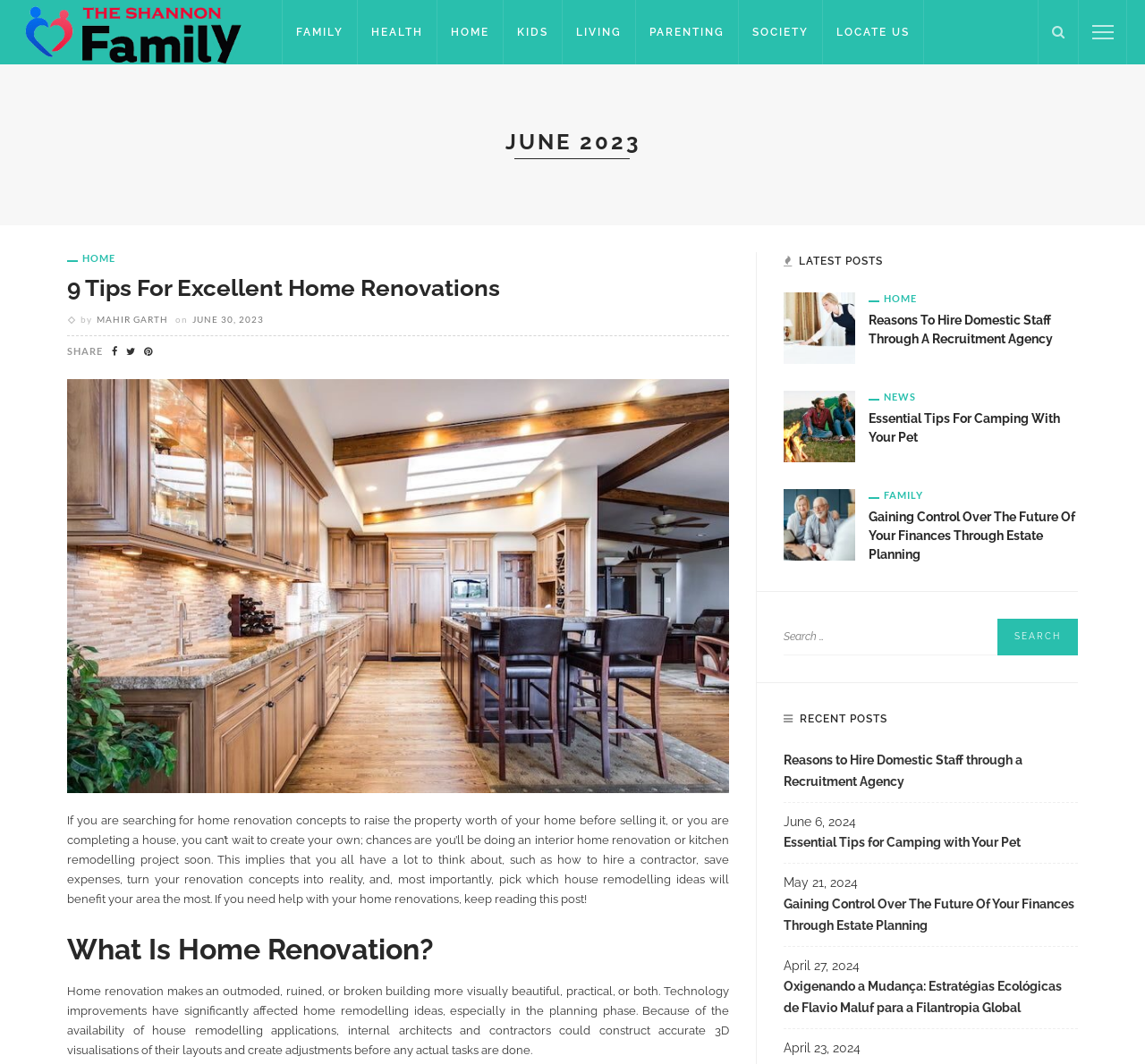Based on the description "Kids", find the bounding box of the specified UI element.

[0.44, 0.0, 0.491, 0.061]